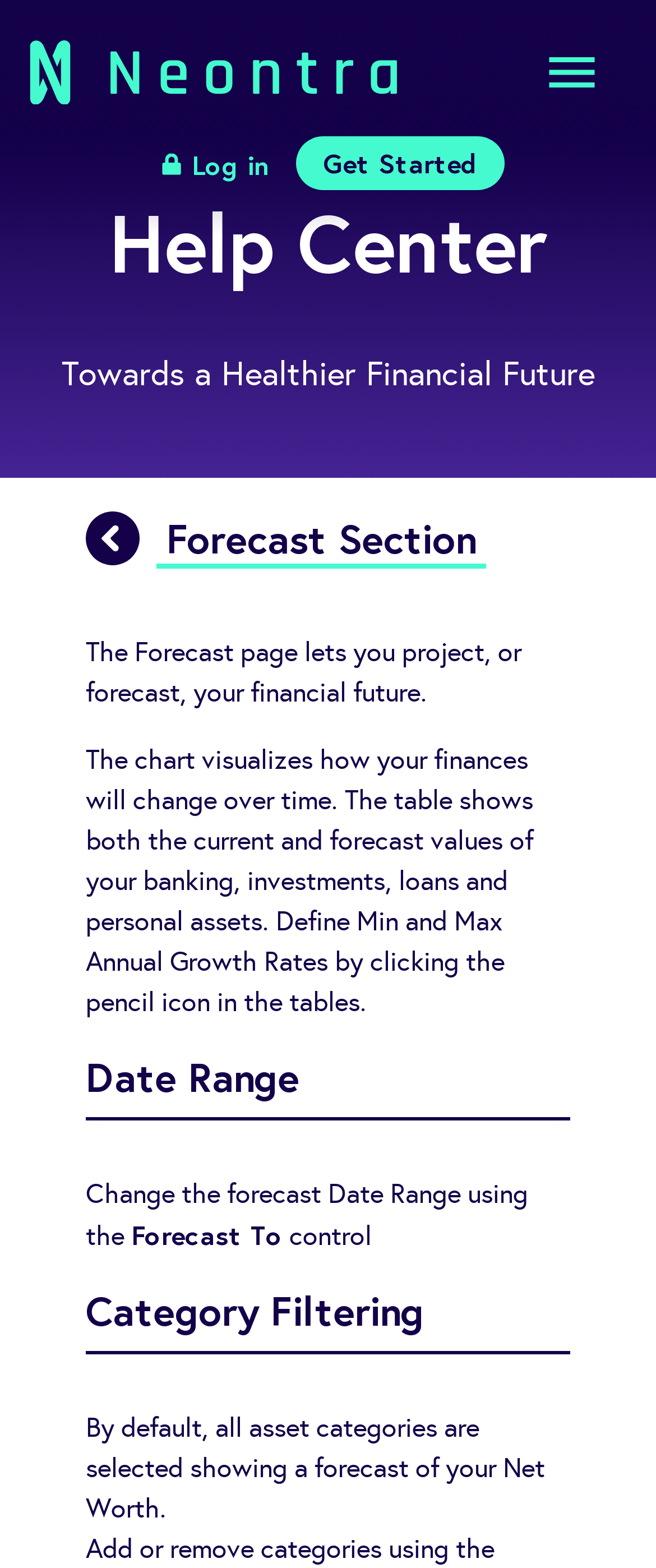What can be changed using the pencil icon?
Please respond to the question with a detailed and informative answer.

According to the webpage, the pencil icon in the tables can be used to define Min and Max Annual Growth Rates, as mentioned in the StaticText element with the text 'Define Min and Max Annual Growth Rates by clicking the pencil icon in the tables.'